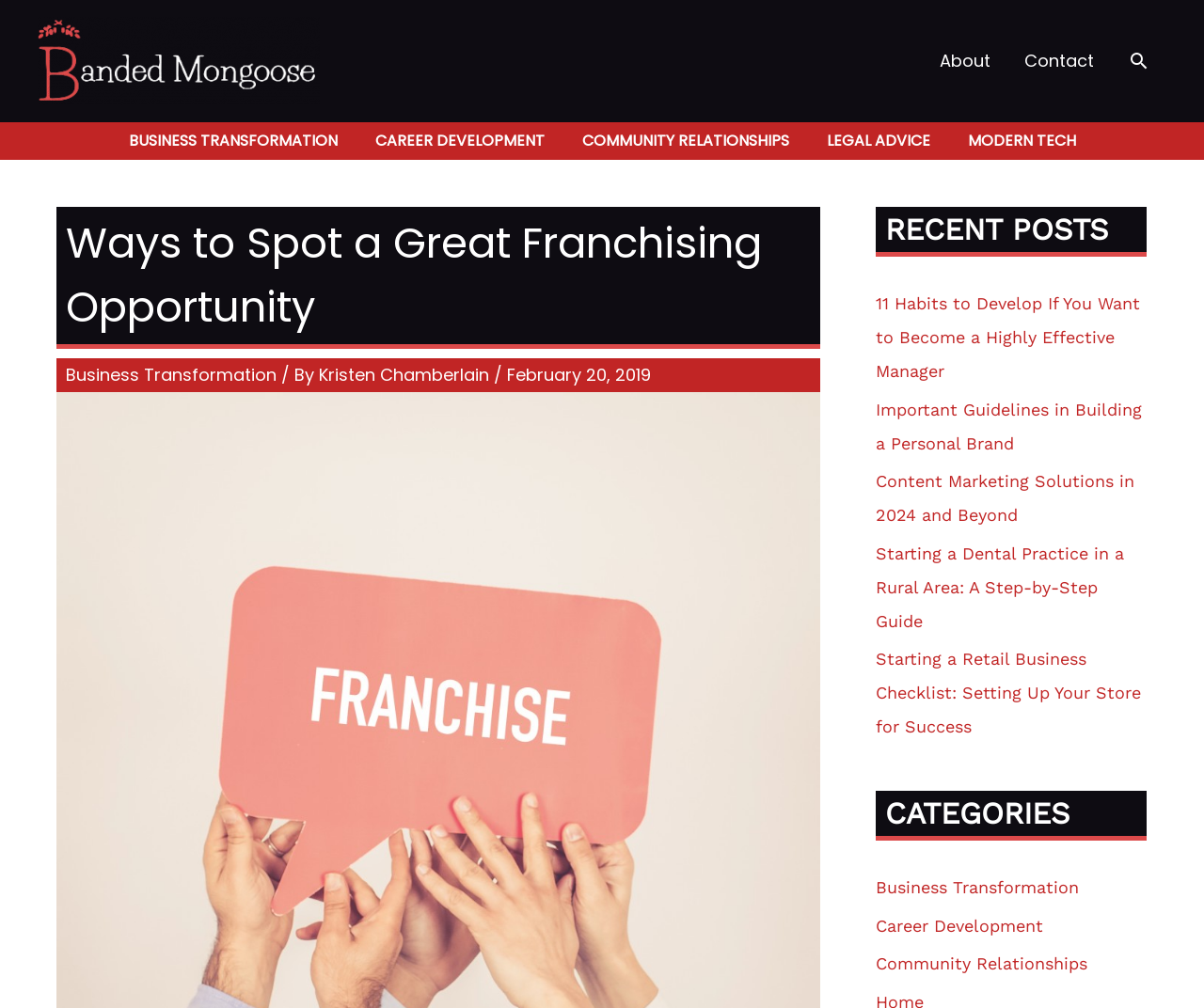Write a detailed summary of the webpage.

This webpage is about identifying a good franchise opportunity, with a focus on practical ways to do so. At the top left, there is a logo of "Banded Mongoose". To the right of the logo, there is a navigation menu with links to "About", "Contact", and a search icon. Below the navigation menu, there are five links to different categories: "BUSINESS TRANSFORMATION", "CAREER DEVELOPMENT", "COMMUNITY RELATIONSHIPS", "LEGAL ADVICE", and "MODERN TECH".

The main content of the webpage is an article titled "Ways to Spot a Great Franchising Opportunity". The article is written by Kristen Chamberlain and was published on February 20, 2019. There is also a link to a related article titled "Business Transformation" below the article title.

On the right side of the webpage, there is a complementary section with three headings: "RECENT POSTS", "CATEGORIES", and a list of links to recent articles. The recent articles include topics such as effective management, personal branding, content marketing, and starting a business. Below the recent articles, there are links to different categories, including "Business Transformation", "Career Development", and "Community Relationships".